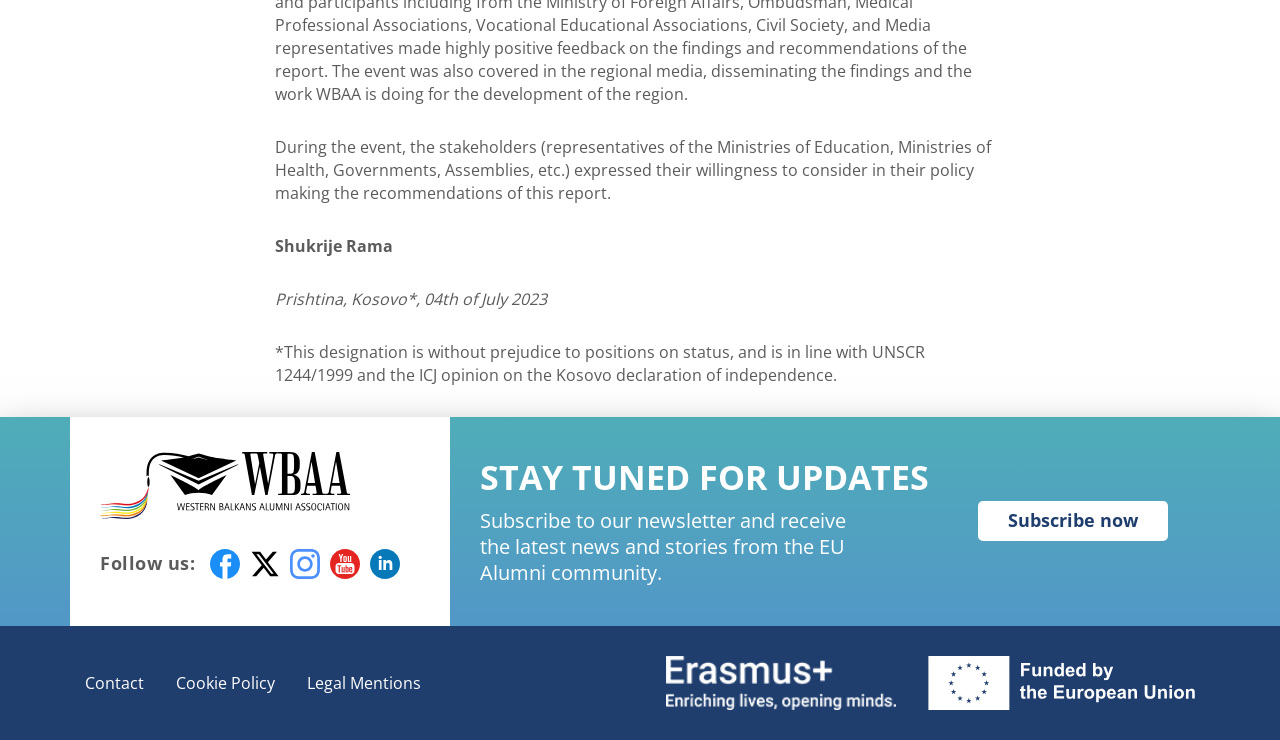Please specify the bounding box coordinates in the format (top-left x, top-left y, bottom-right x, bottom-right y), with all values as floating point numbers between 0 and 1. Identify the bounding box of the UI element described by: Subscribe now

[0.764, 0.677, 0.913, 0.731]